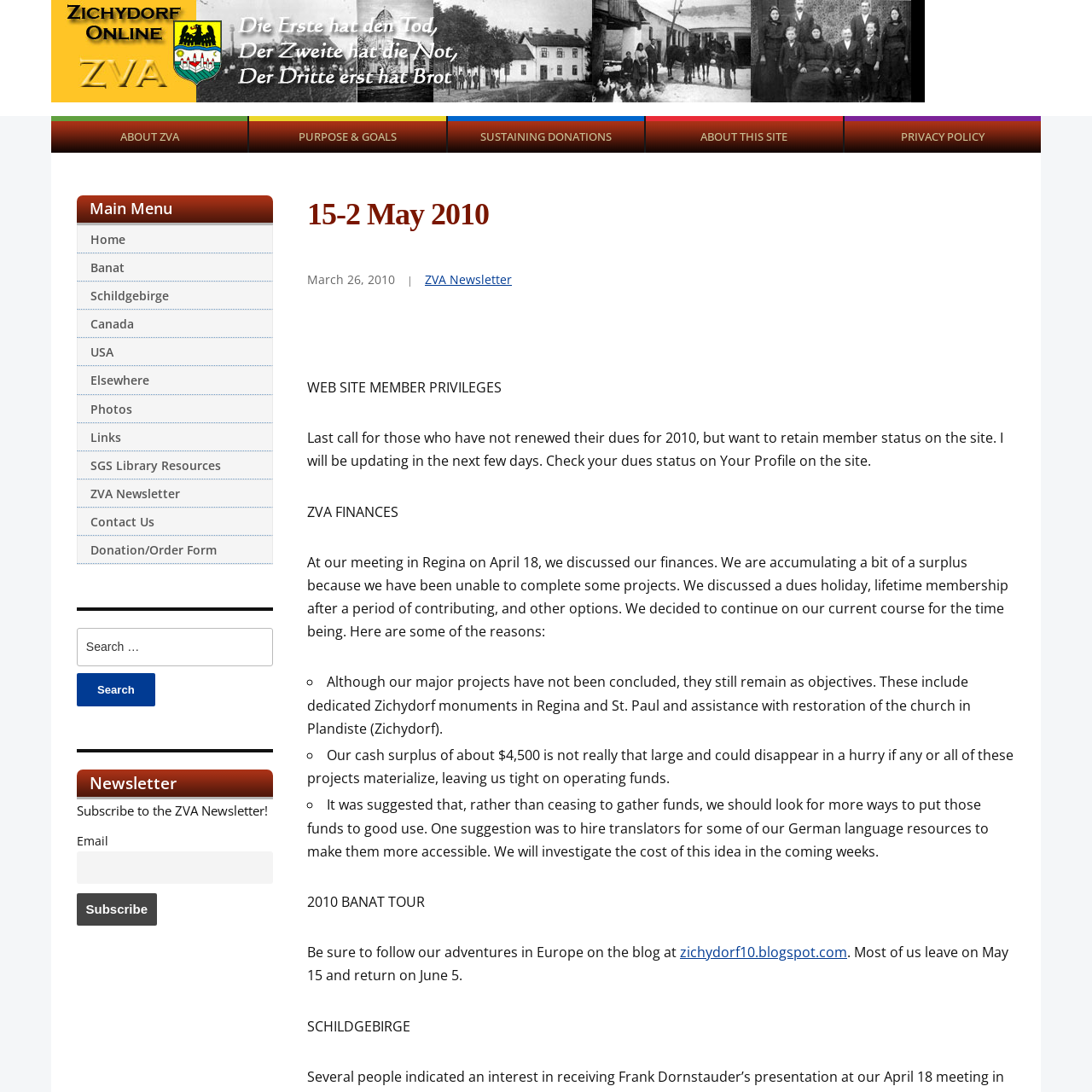Answer the question briefly using a single word or phrase: 
How many privileges are mentioned for website members?

1